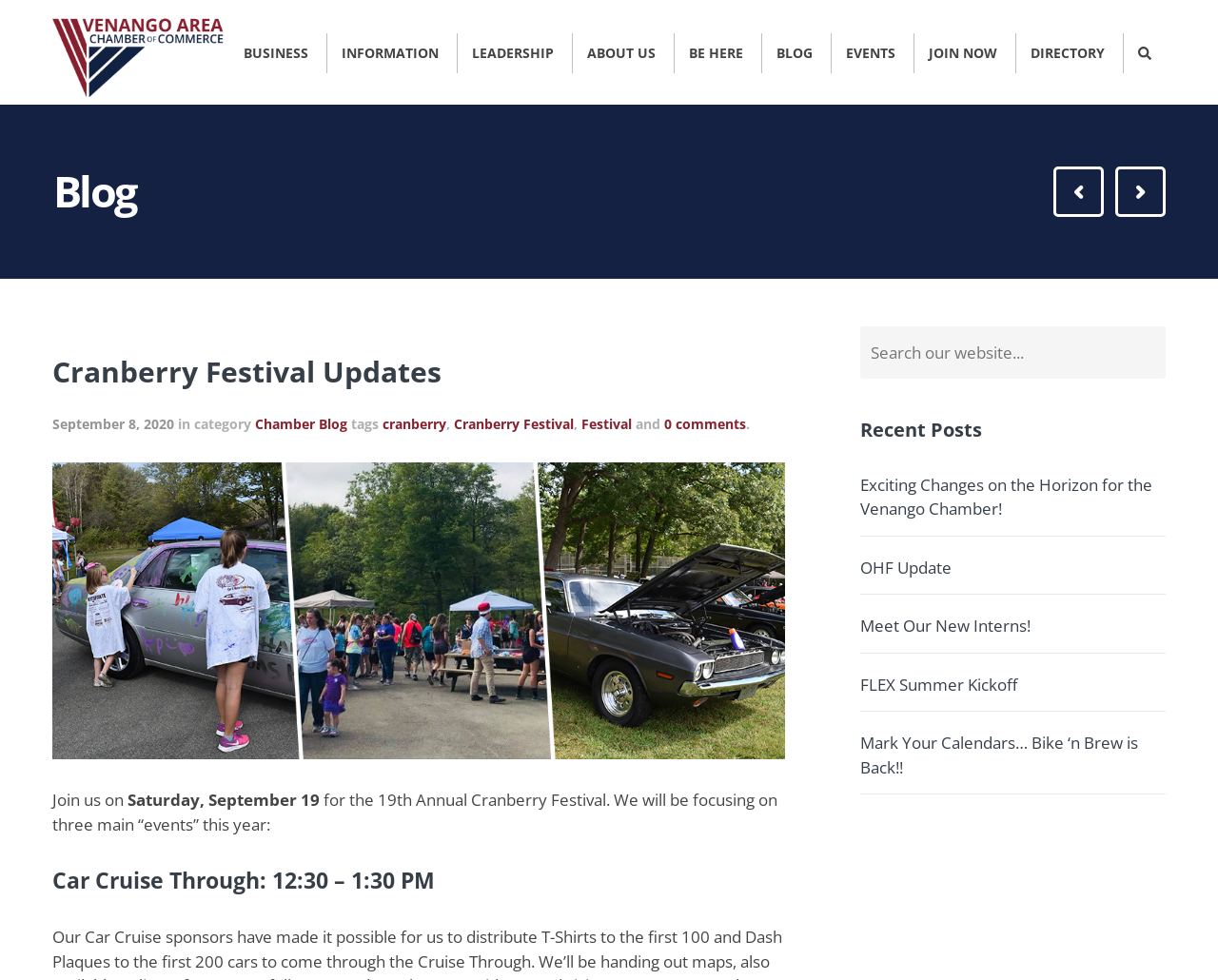How many main 'events' are focused on at the Cranberry Festival?
Based on the screenshot, answer the question with a single word or phrase.

three